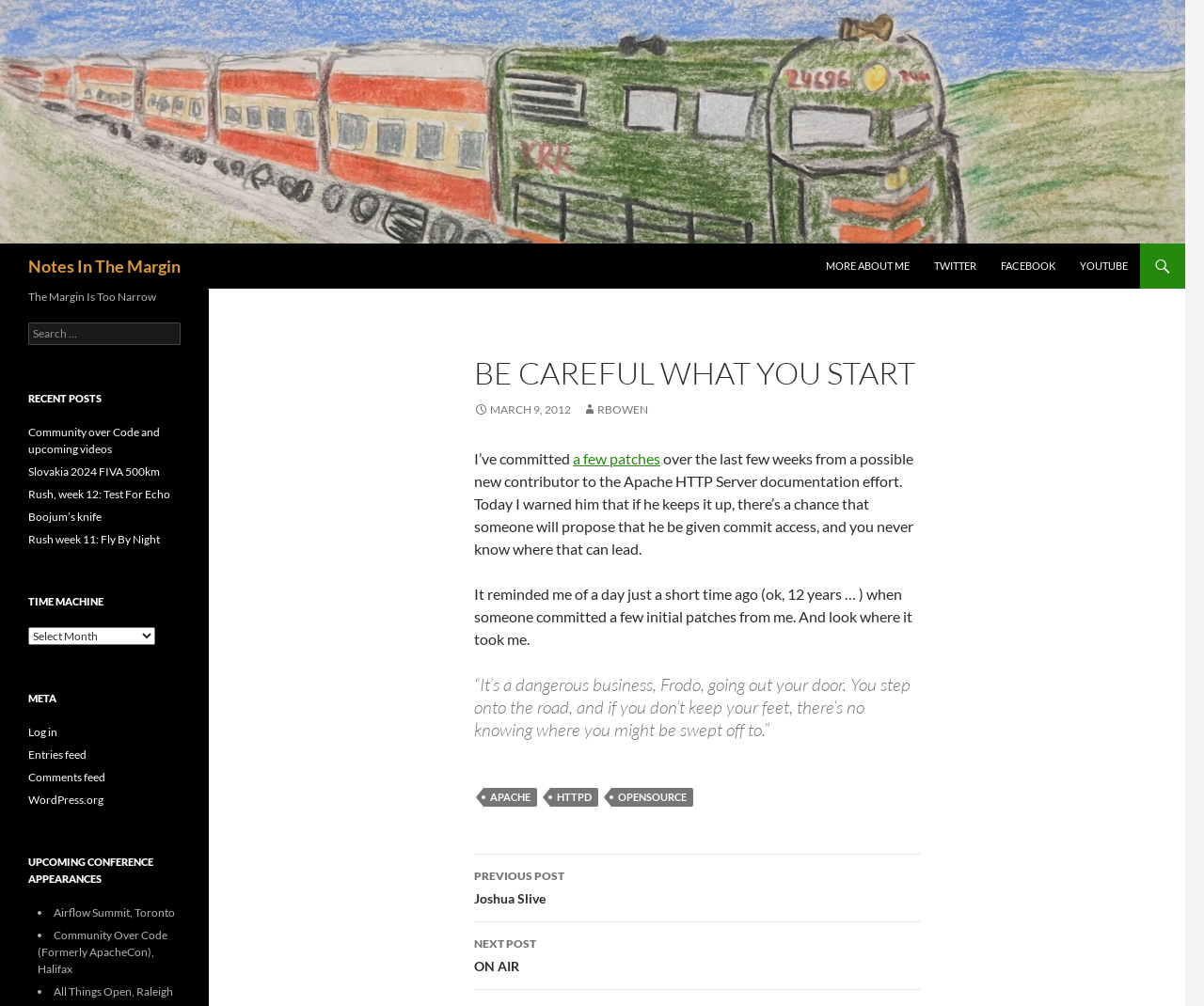Find the bounding box coordinates for the element that must be clicked to complete the instruction: "Log in to the website". The coordinates should be four float numbers between 0 and 1, indicated as [left, top, right, bottom].

[0.023, 0.721, 0.048, 0.735]